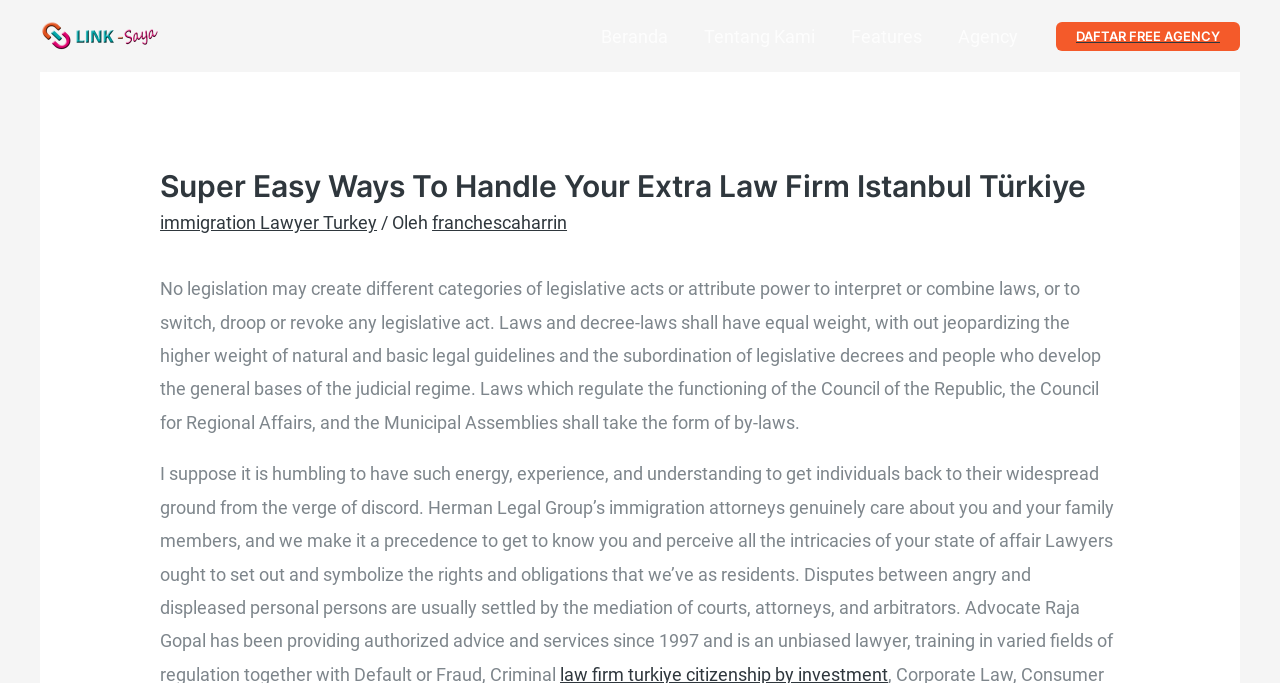What type of content is presented on the webpage?
Look at the image and answer with only one word or phrase.

Legal information